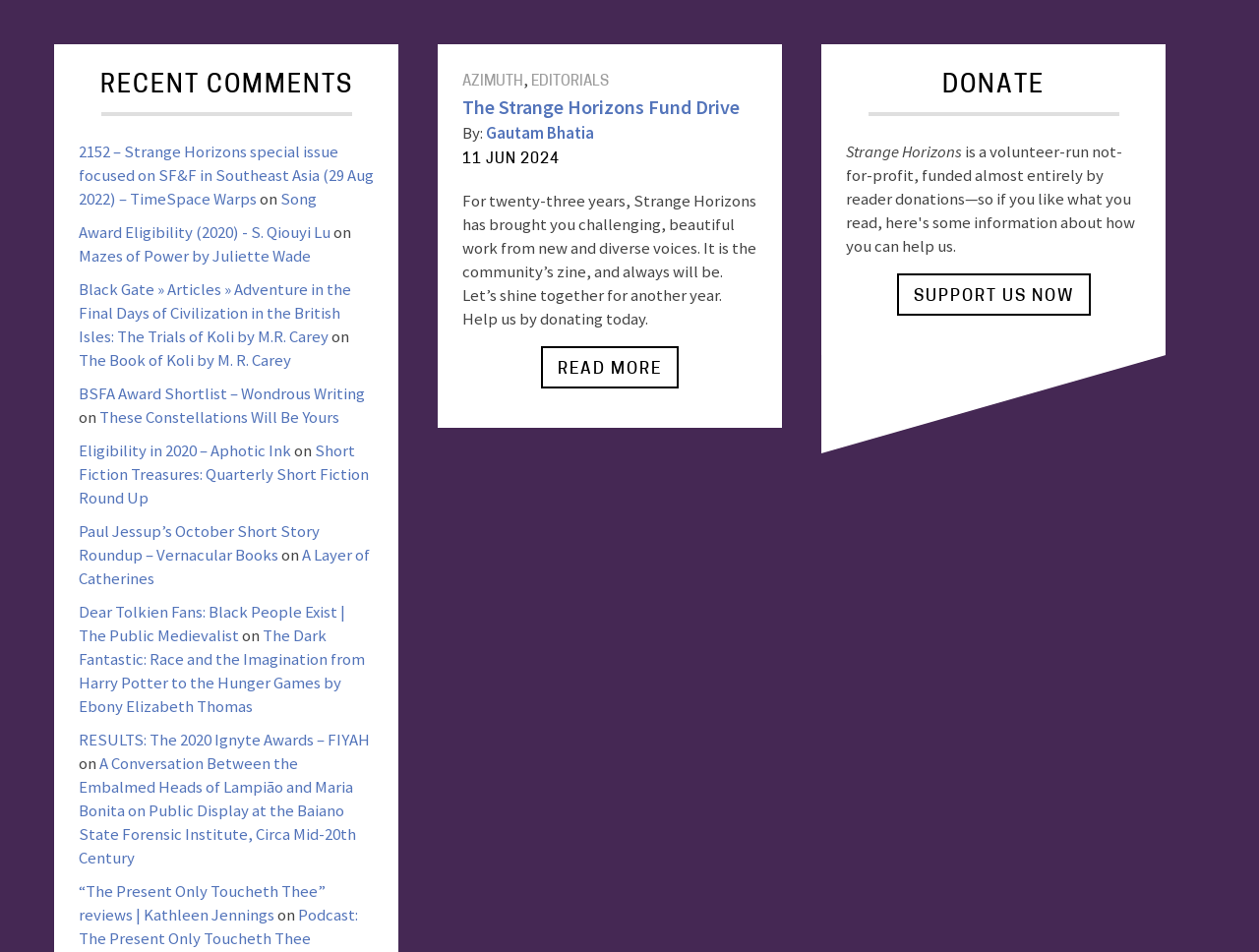Please specify the bounding box coordinates of the clickable section necessary to execute the following command: "Support Strange Horizons now".

[0.672, 0.272, 0.906, 0.347]